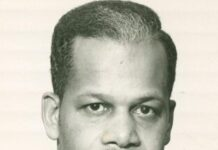Describe the image with as much detail as possible.

This image features a black-and-white portrait of Roy Hudson, a distinguished figure in the field of education. He is prominently recognized for his impactful contributions and leadership. Tragically, the memory of Roy Hudson is being honored as he passed away, as highlighted in the article titled "In Memoriam: Roy Hudson, 1930-2024." The article discusses his significant achievements throughout his career, including his roles in higher education and his dedication to the advancement of African American students. Hudson's legacy continues to inspire future generations in the academic community.